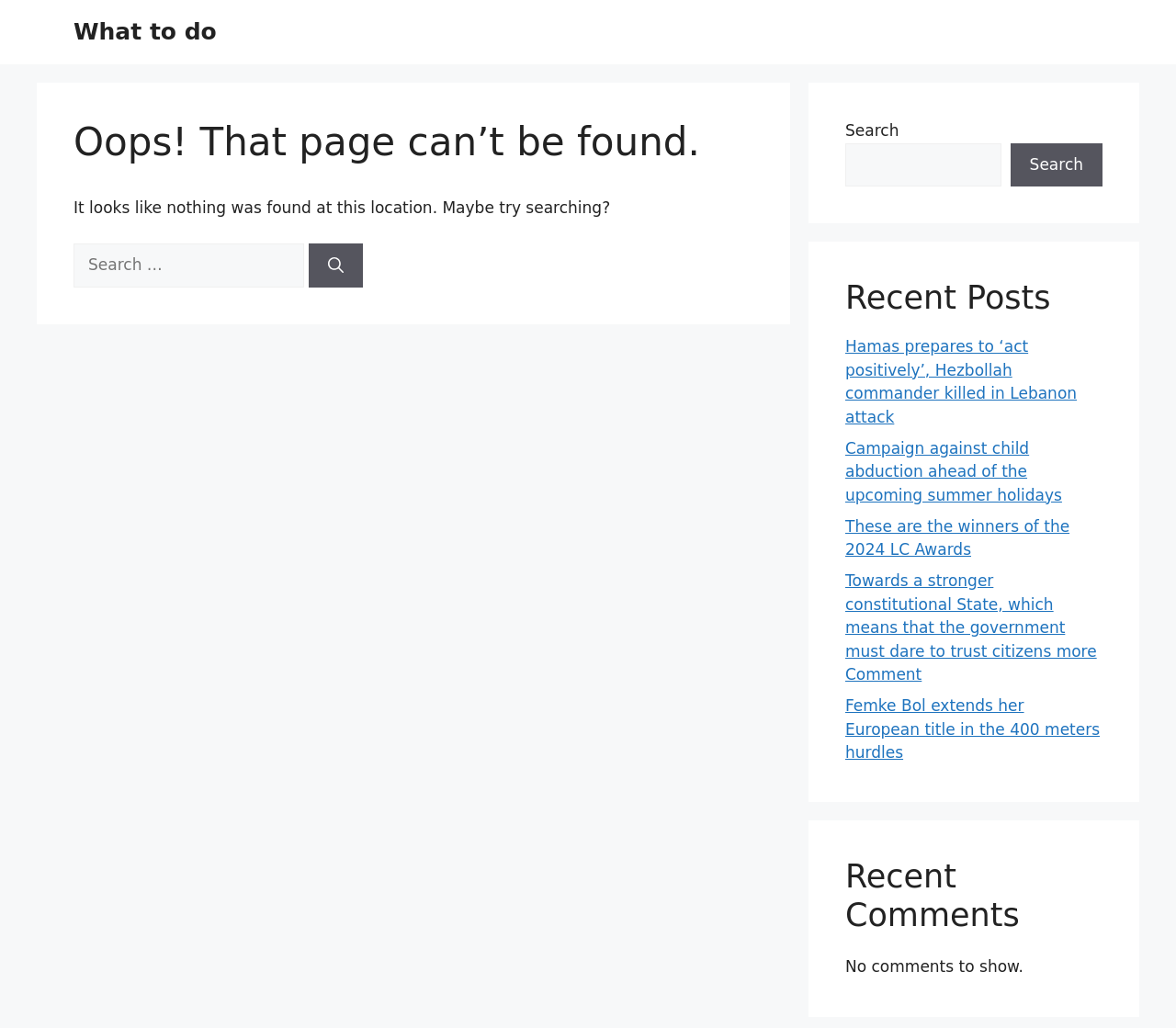Please identify the bounding box coordinates of the clickable area that will allow you to execute the instruction: "Click the link 'WinRM Scripting API'".

None